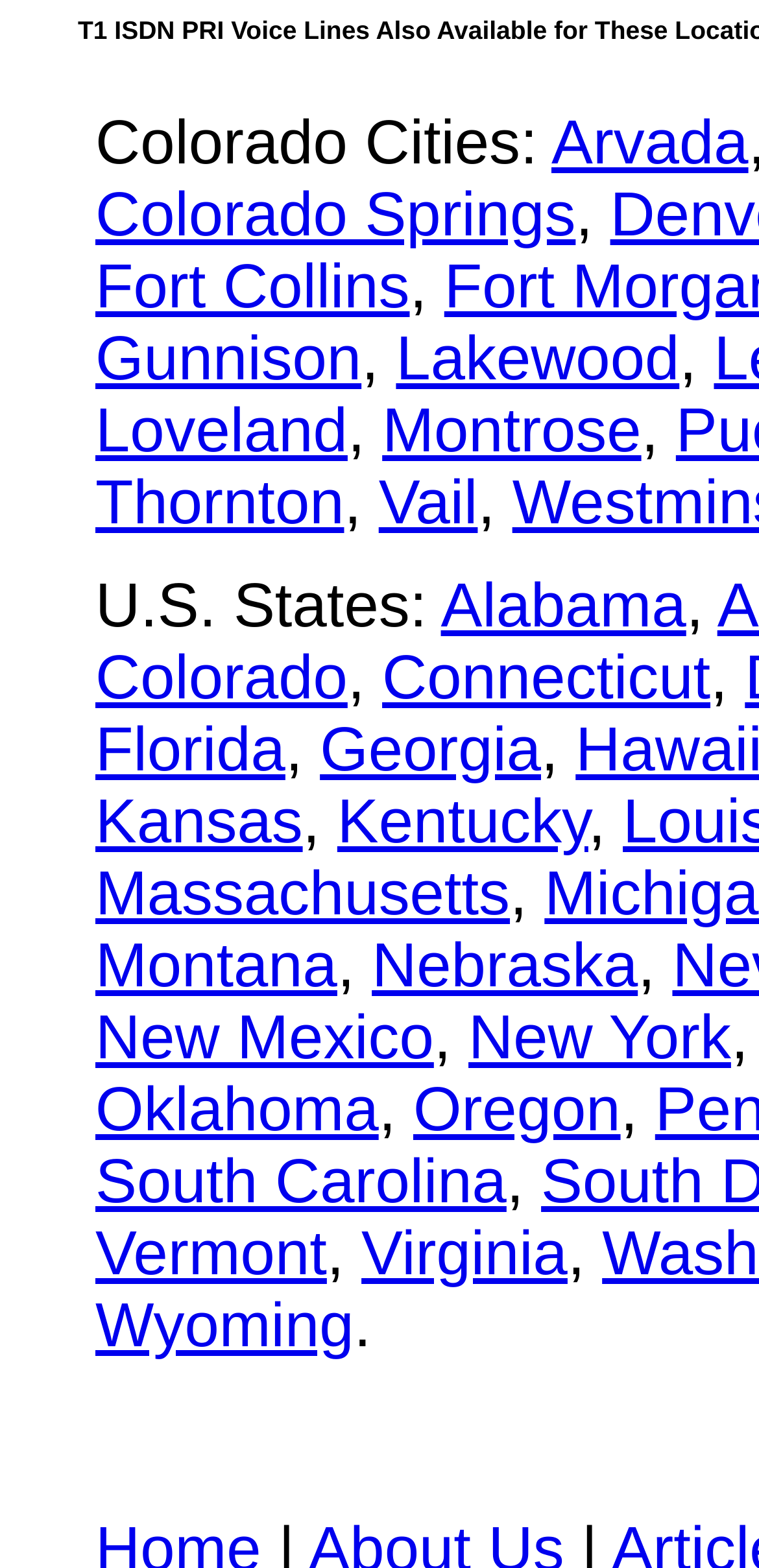Determine the bounding box coordinates of the area to click in order to meet this instruction: "visit Arvada".

[0.726, 0.068, 0.986, 0.113]